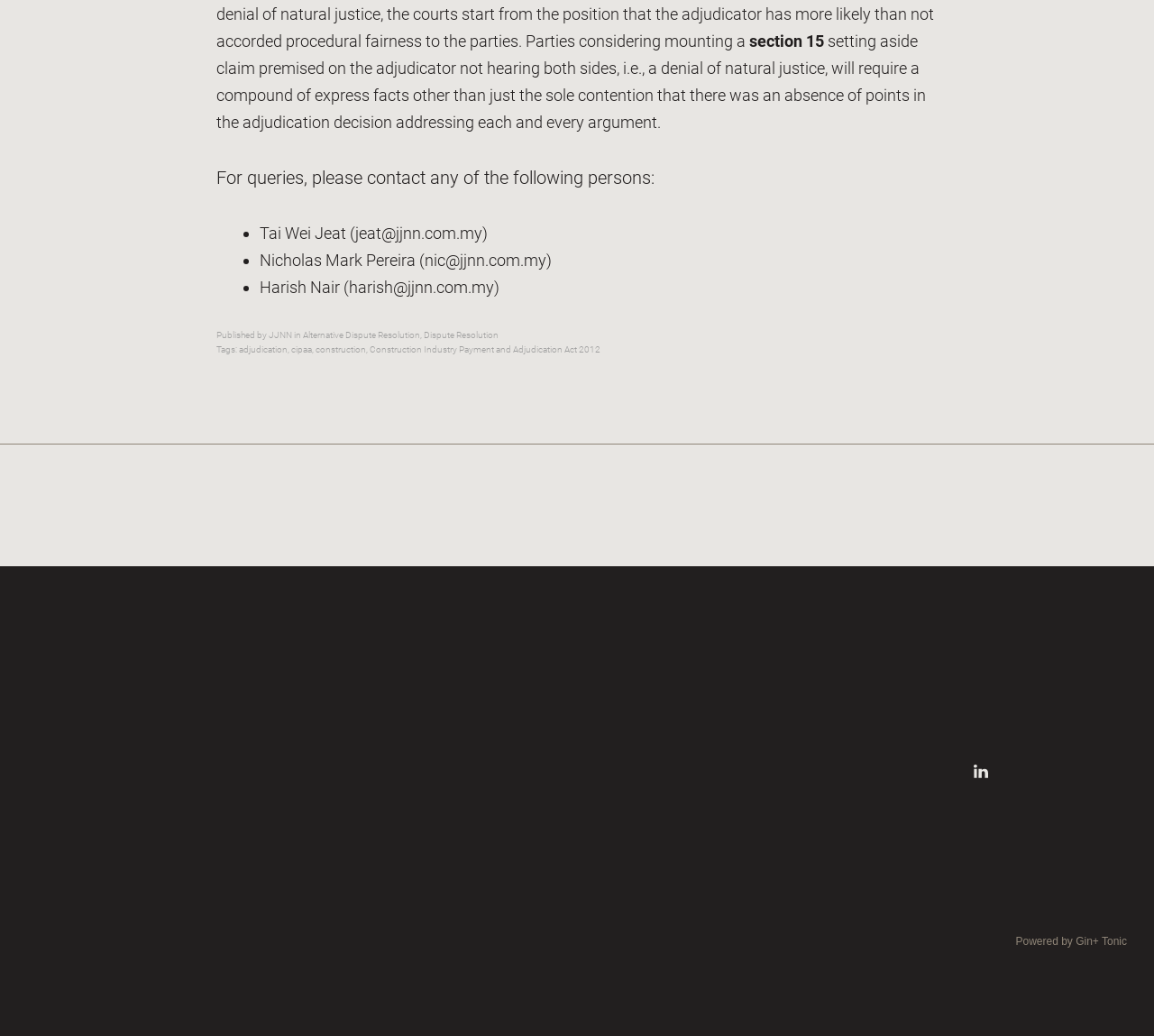Locate the bounding box coordinates of the clickable area needed to fulfill the instruction: "Enter a comment in the text box".

None